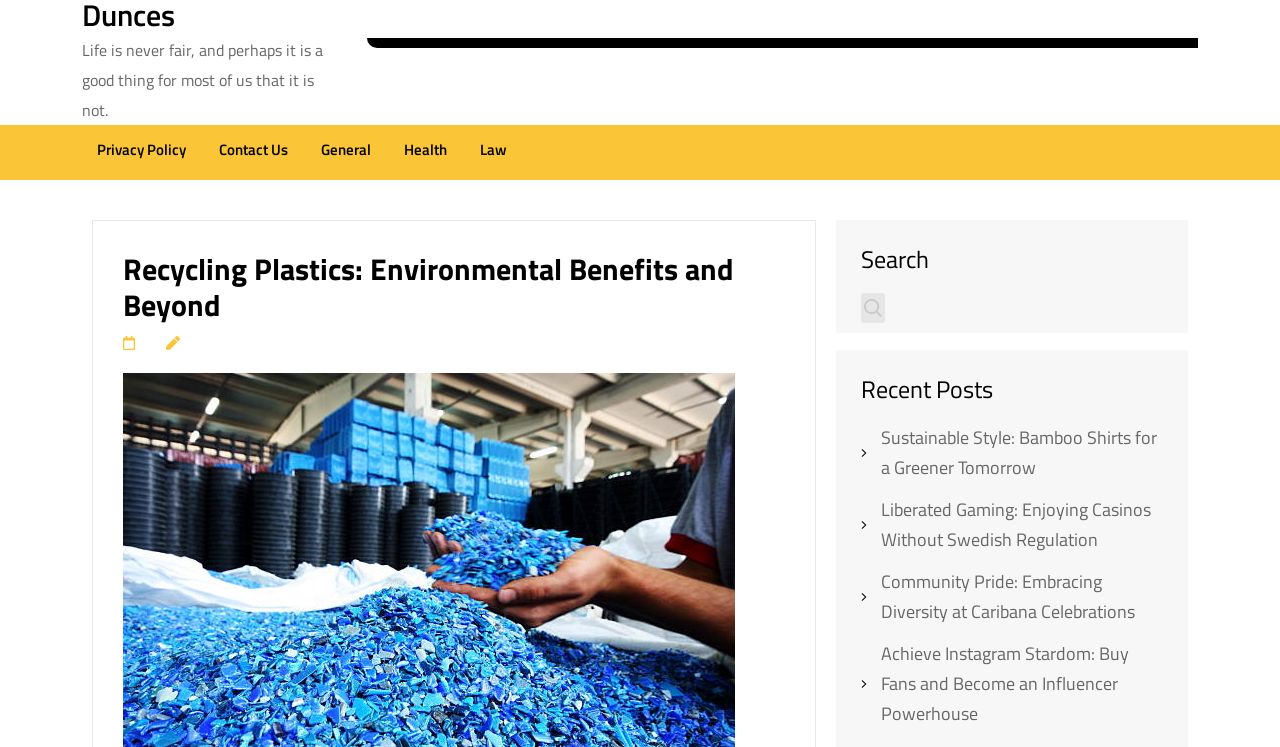Please find the bounding box coordinates of the element that you should click to achieve the following instruction: "Click on the Contact Us link". The coordinates should be presented as four float numbers between 0 and 1: [left, top, right, bottom].

[0.171, 0.181, 0.225, 0.228]